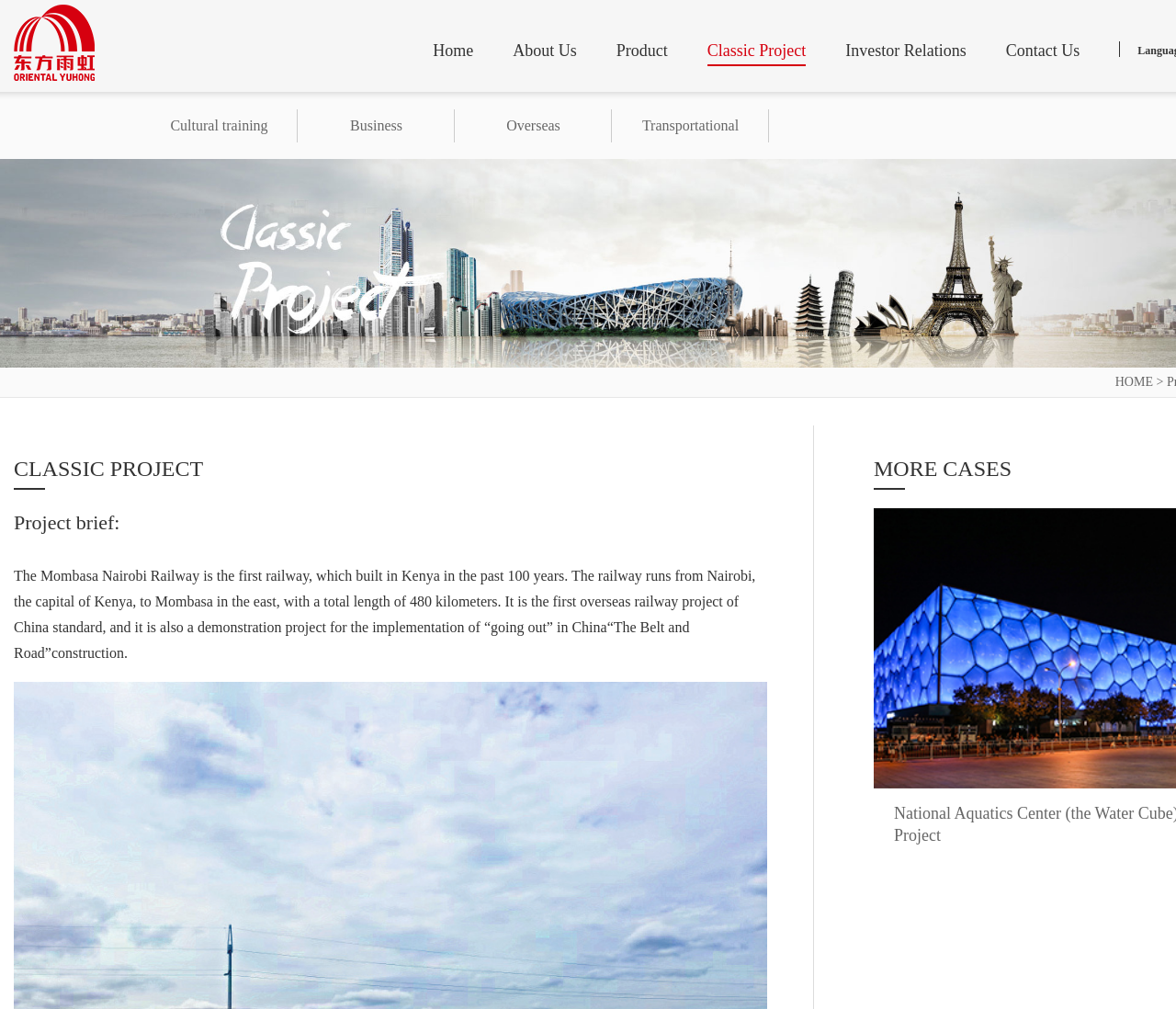Kindly provide the bounding box coordinates of the section you need to click on to fulfill the given instruction: "View the Cultural training page".

[0.124, 0.104, 0.249, 0.146]